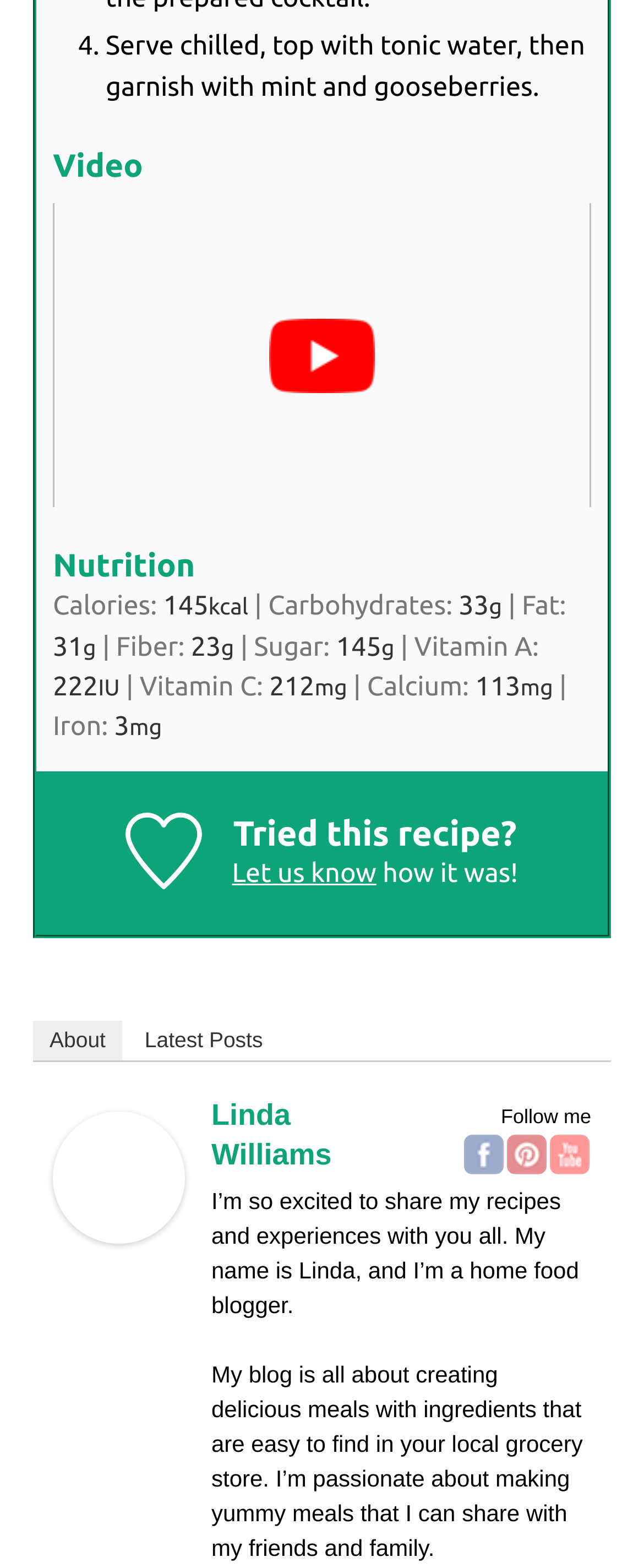What is the author's name?
Kindly offer a detailed explanation using the data available in the image.

I found the link element with text 'Linda Williams' and a StaticText element with text 'I’m so excited to share my recipes and experiences with you all. My name is Linda, and I’m a home food blogger.' This indicates that the author's name is Linda Williams.